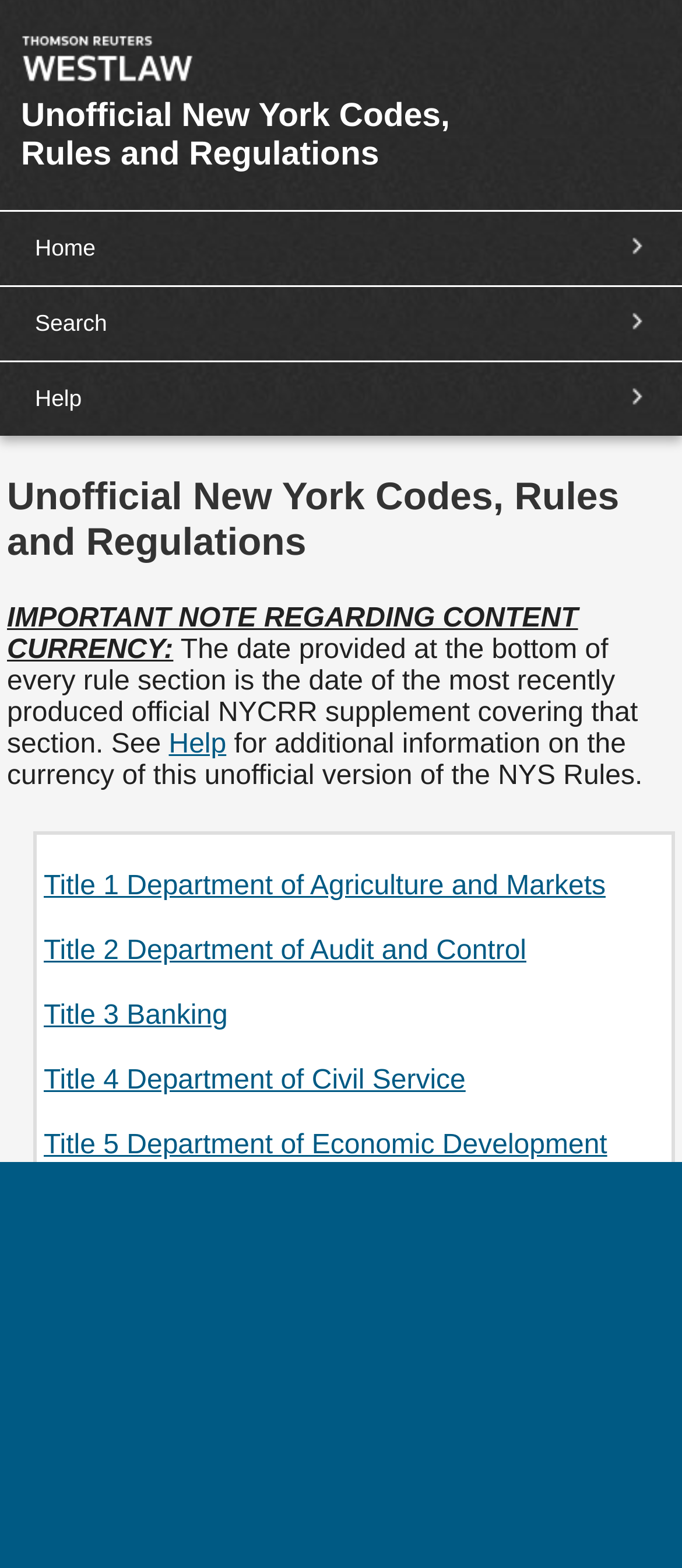Indicate the bounding box coordinates of the element that must be clicked to execute the instruction: "search for rules and regulations". The coordinates should be given as four float numbers between 0 and 1, i.e., [left, top, right, bottom].

[0.021, 0.192, 0.979, 0.221]